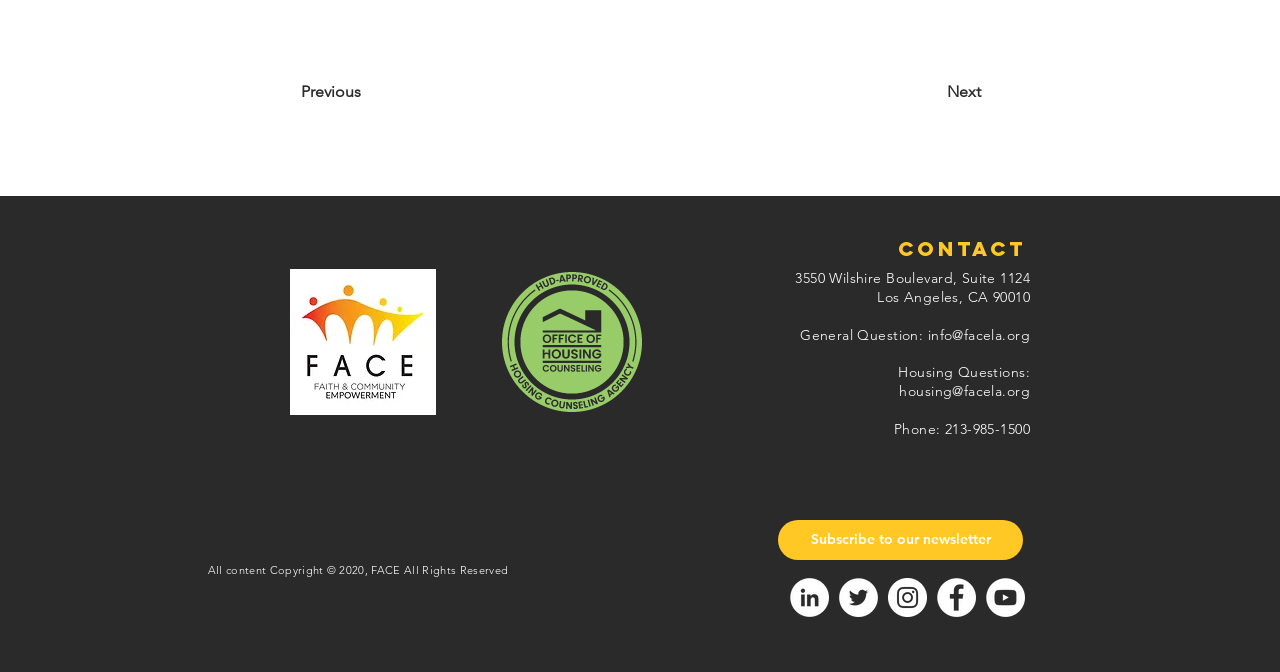What is the copyright year of the webpage content?
Please provide a comprehensive answer based on the contents of the image.

I found the copyright year by looking at the static text element at the bottom of the webpage. The copyright year is written as 'Copyright © 2020, FACE All Rights Reserved'.